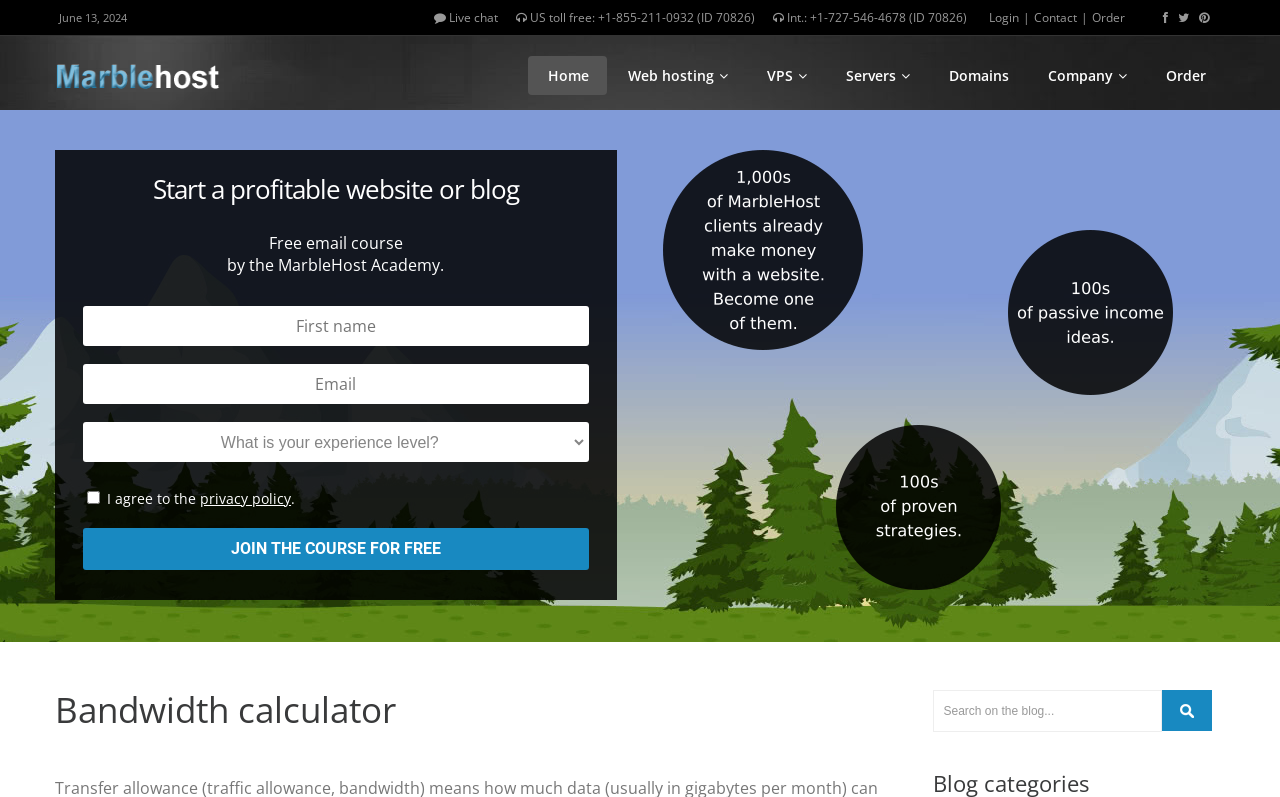What is the purpose of the 'Bandwidth calculator'?
Please answer the question with a detailed and comprehensive explanation.

The 'Bandwidth calculator' is the main heading of the webpage, and based on the meta description, it is used to find out how much bandwidth or traffic is needed.